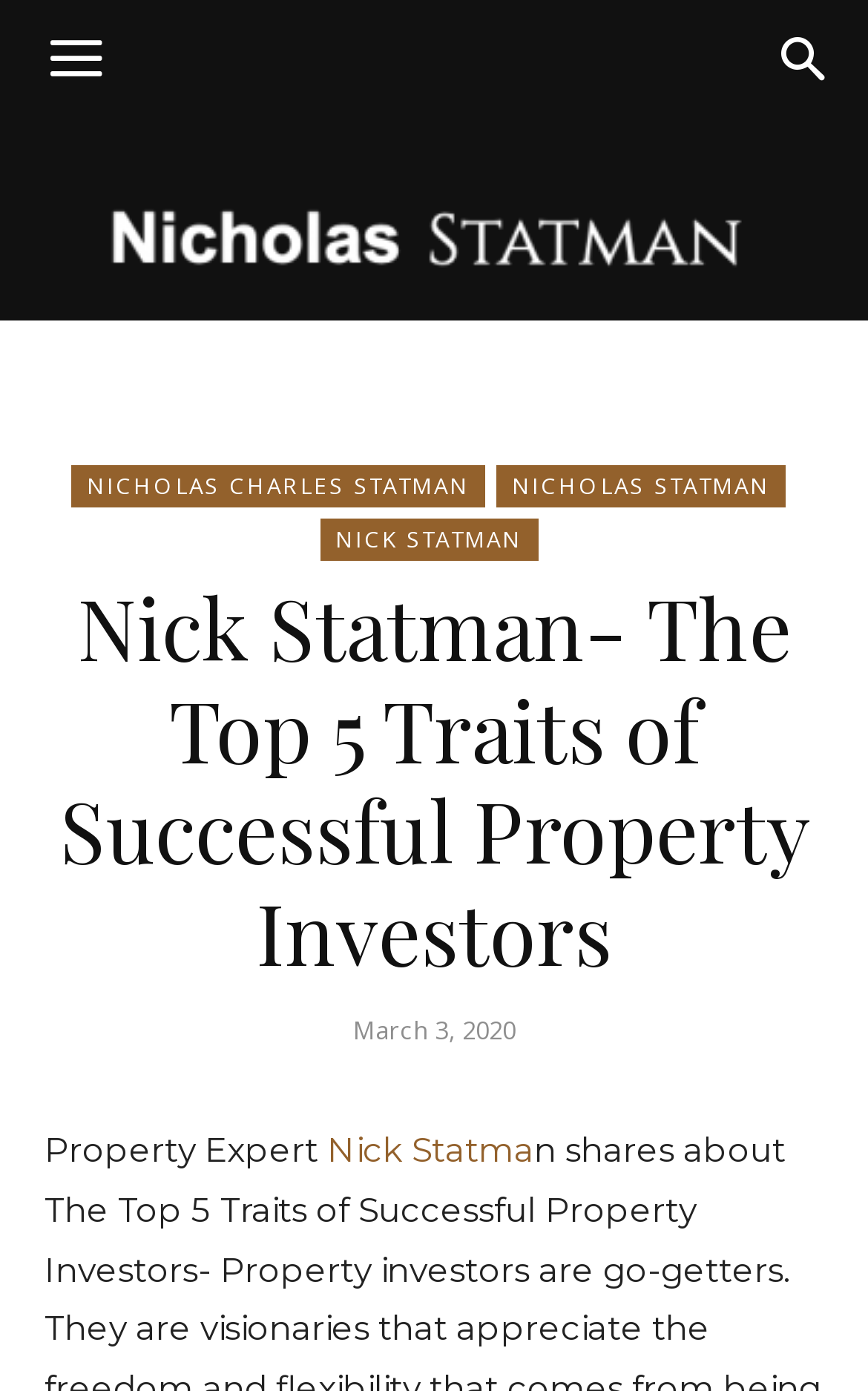When was the article published?
Examine the screenshot and reply with a single word or phrase.

March 3, 2020